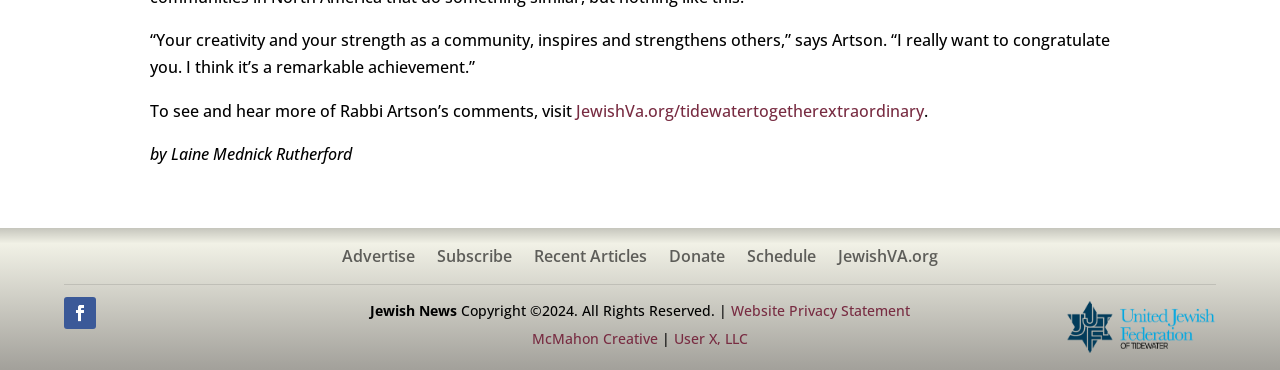What is the name of the website?
Provide a detailed answer to the question using information from the image.

The static text 'Jewish News' is located at the bottom of the webpage, indicating that it is the name of the website.